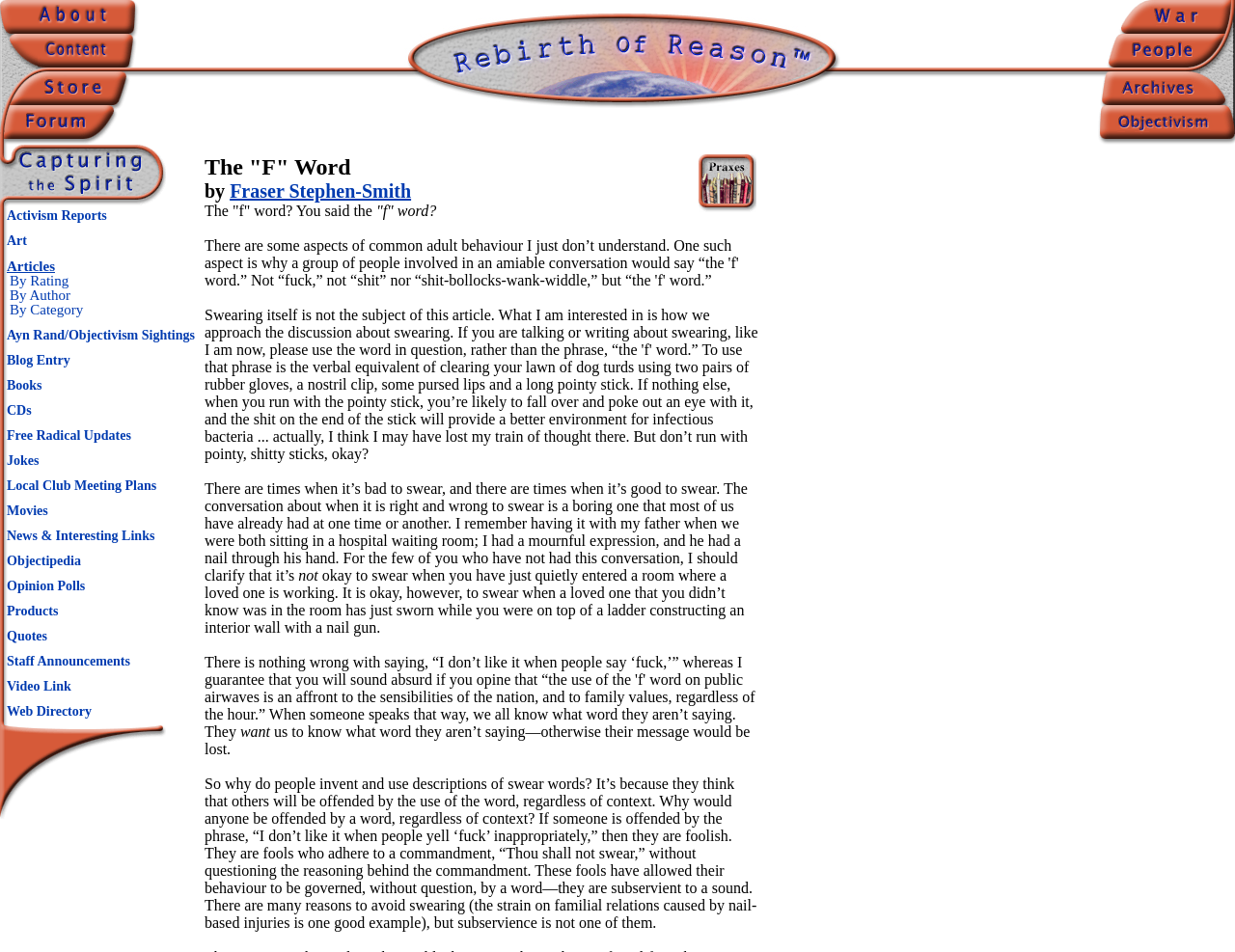What is the last menu item?
Using the visual information, reply with a single word or short phrase.

Archives Objectivism